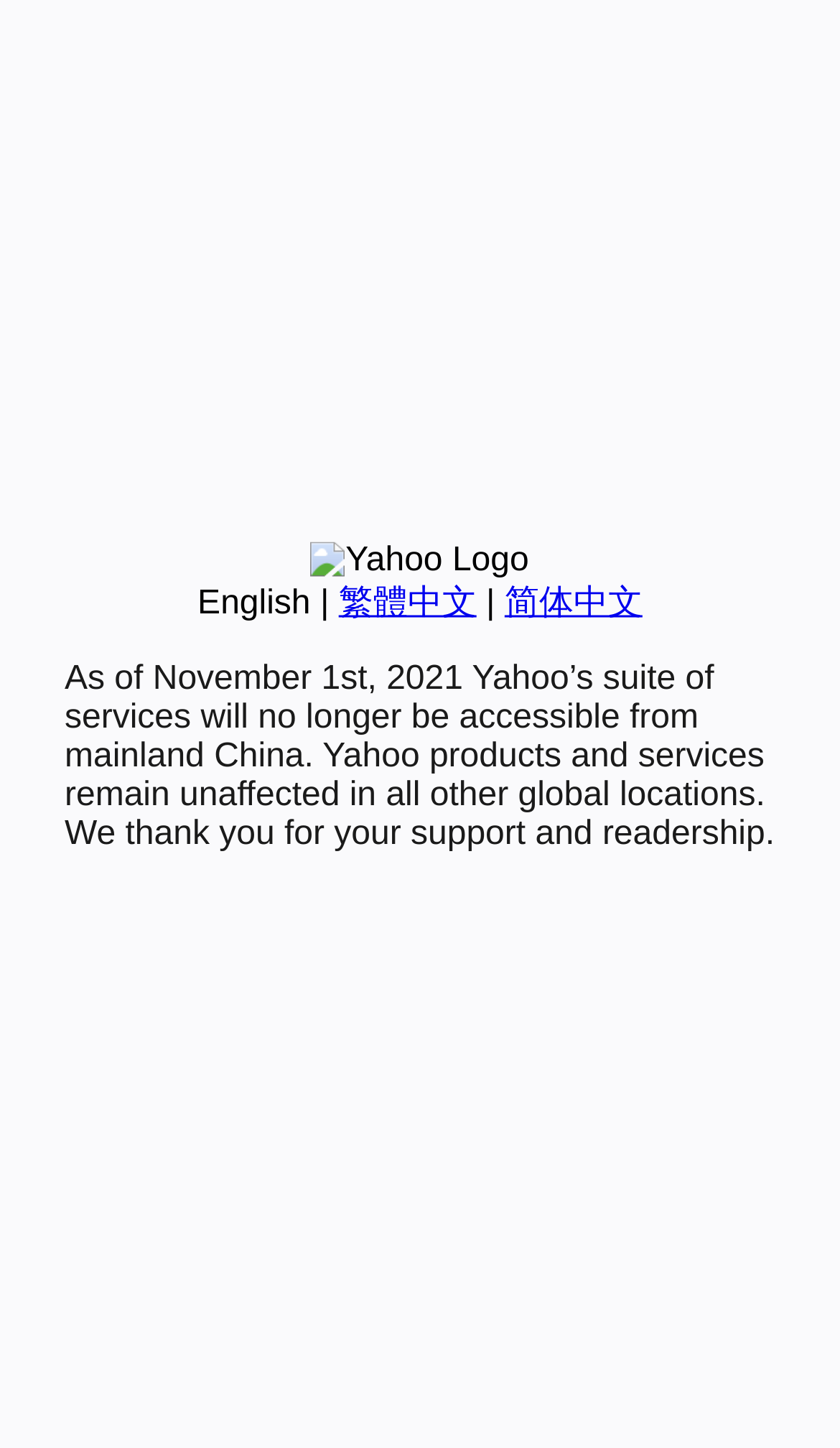Extract the bounding box of the UI element described as: "简体中文".

[0.601, 0.404, 0.765, 0.429]